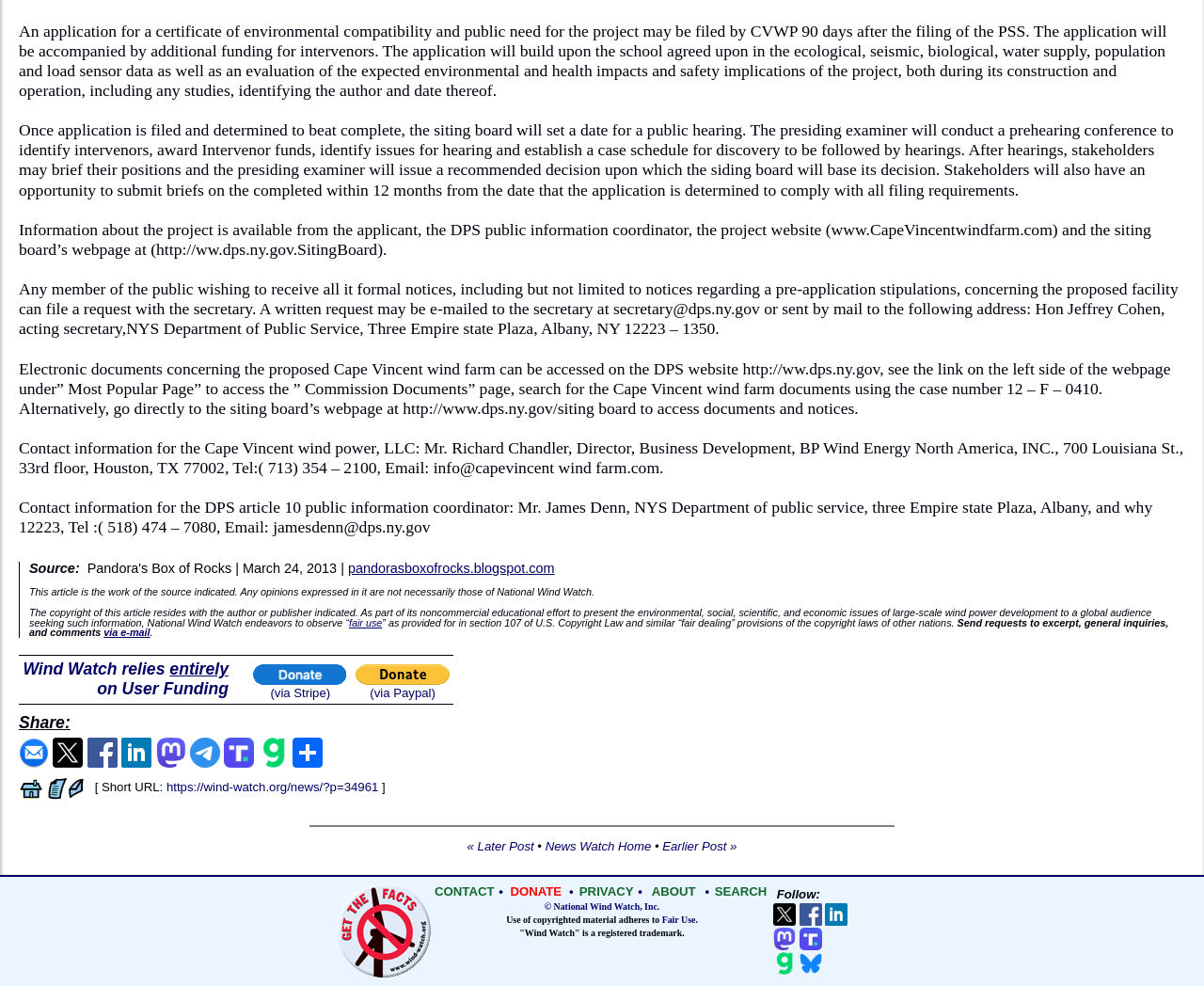Please specify the bounding box coordinates of the region to click in order to perform the following instruction: "Click the 'Testimonials' link".

None